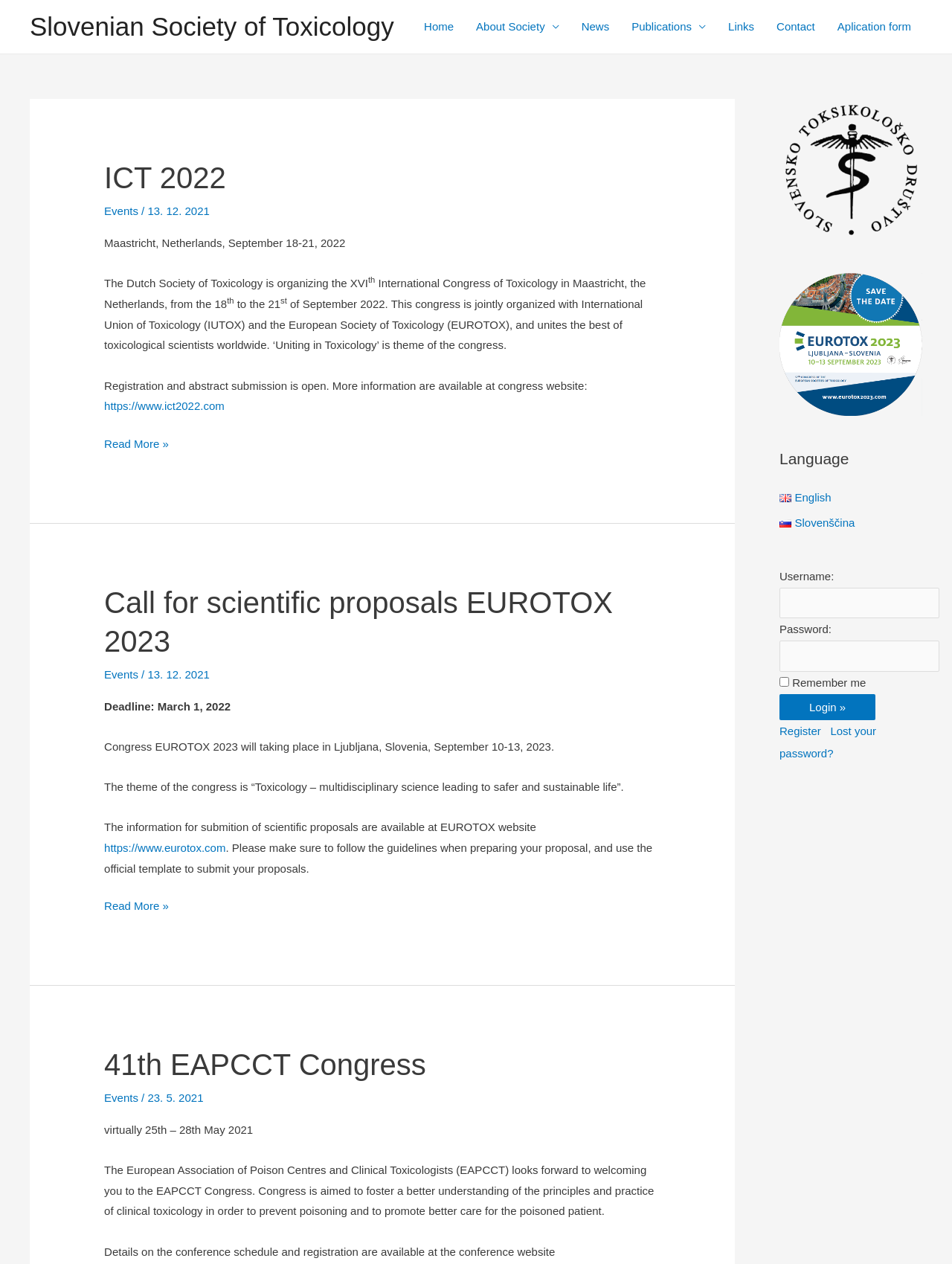Pinpoint the bounding box coordinates for the area that should be clicked to perform the following instruction: "Click on the 'News' link".

[0.599, 0.001, 0.652, 0.042]